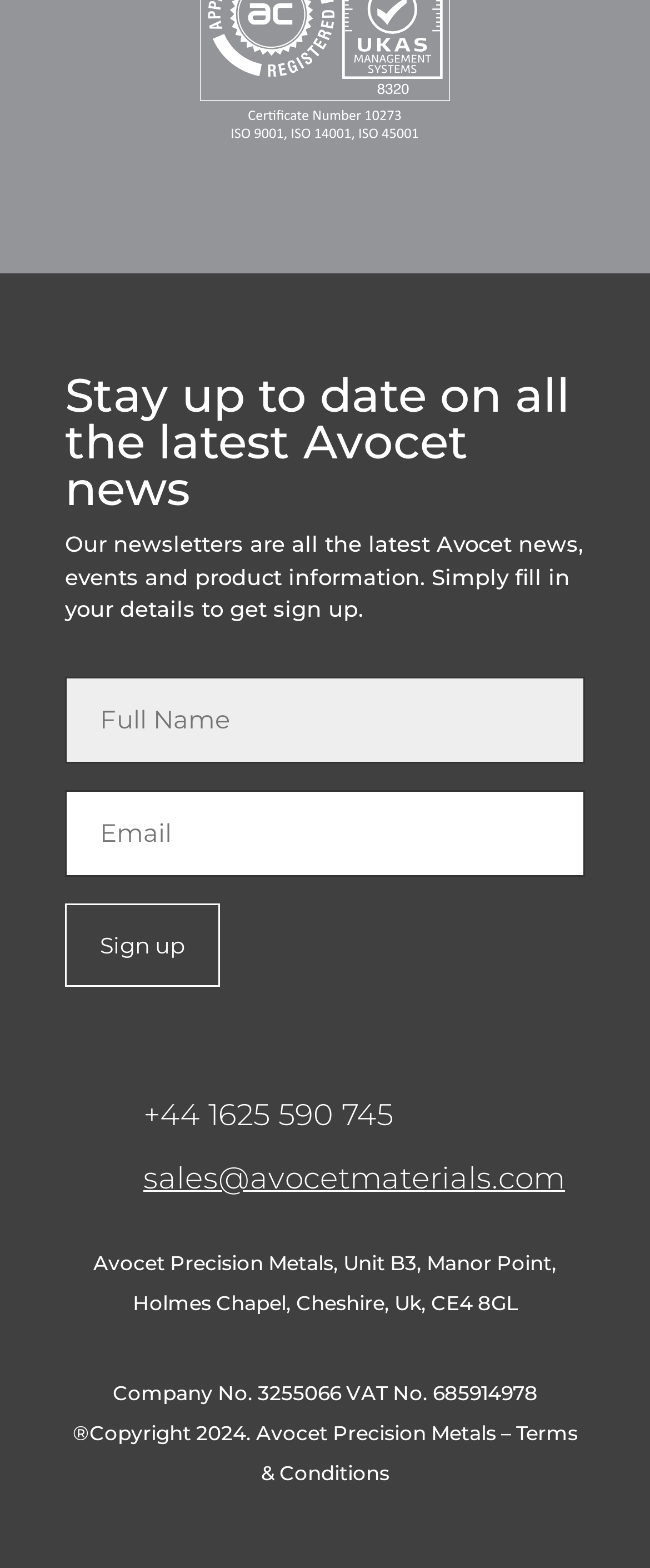Please identify the coordinates of the bounding box for the clickable region that will accomplish this instruction: "Enter email".

[0.1, 0.504, 0.9, 0.559]